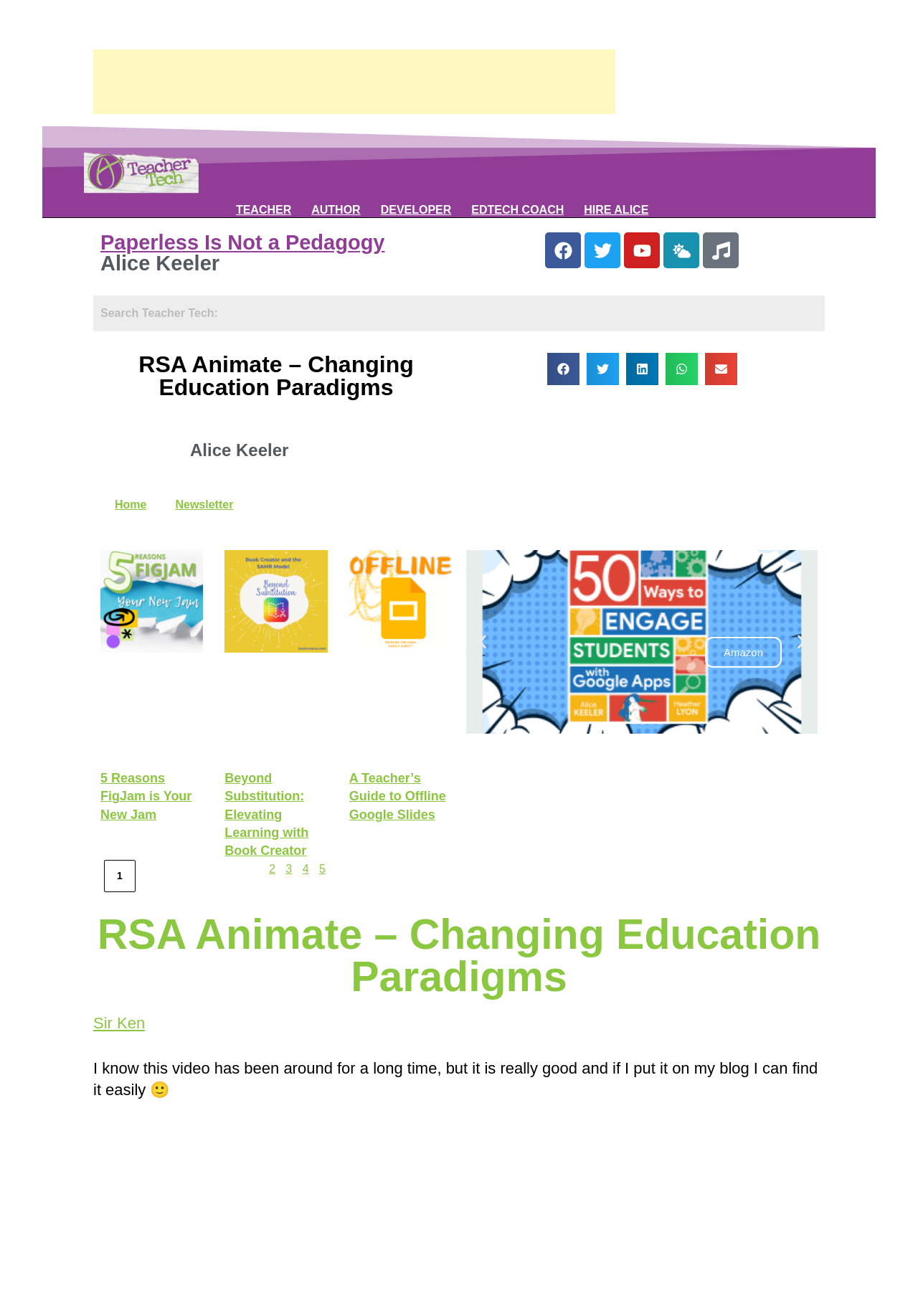Give a short answer to this question using one word or a phrase:
What is the title of the first article?

5 Reasons FigJam is Your New Jam